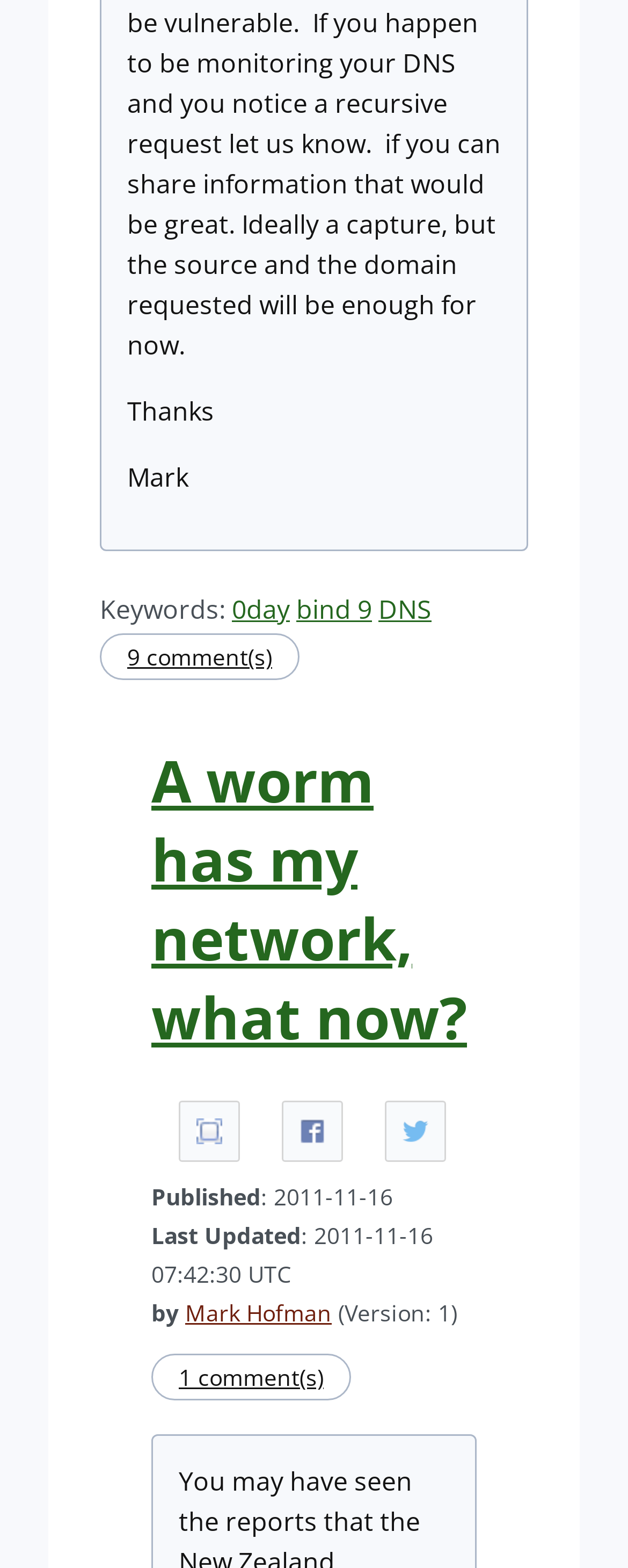What is the topic of the article?
Using the image, answer in one word or phrase.

Worm in network